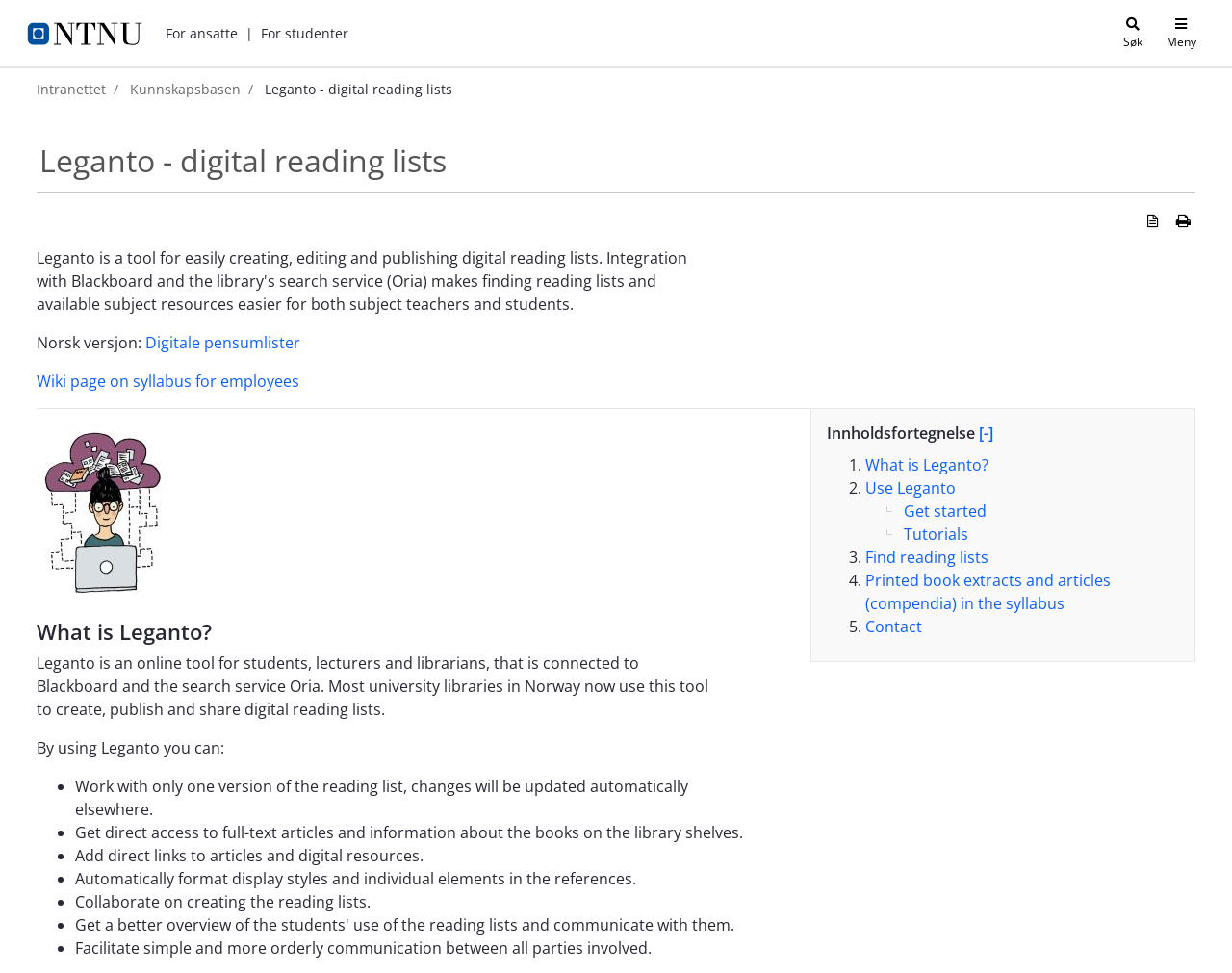Analyze the image and give a detailed response to the question:
What is the name of the tool for creating digital reading lists?

The webpage is about Leganto, which is an online tool for students, lecturers, and librarians to create, publish, and share digital reading lists. The tool is connected to Blackboard and the search service Oria.